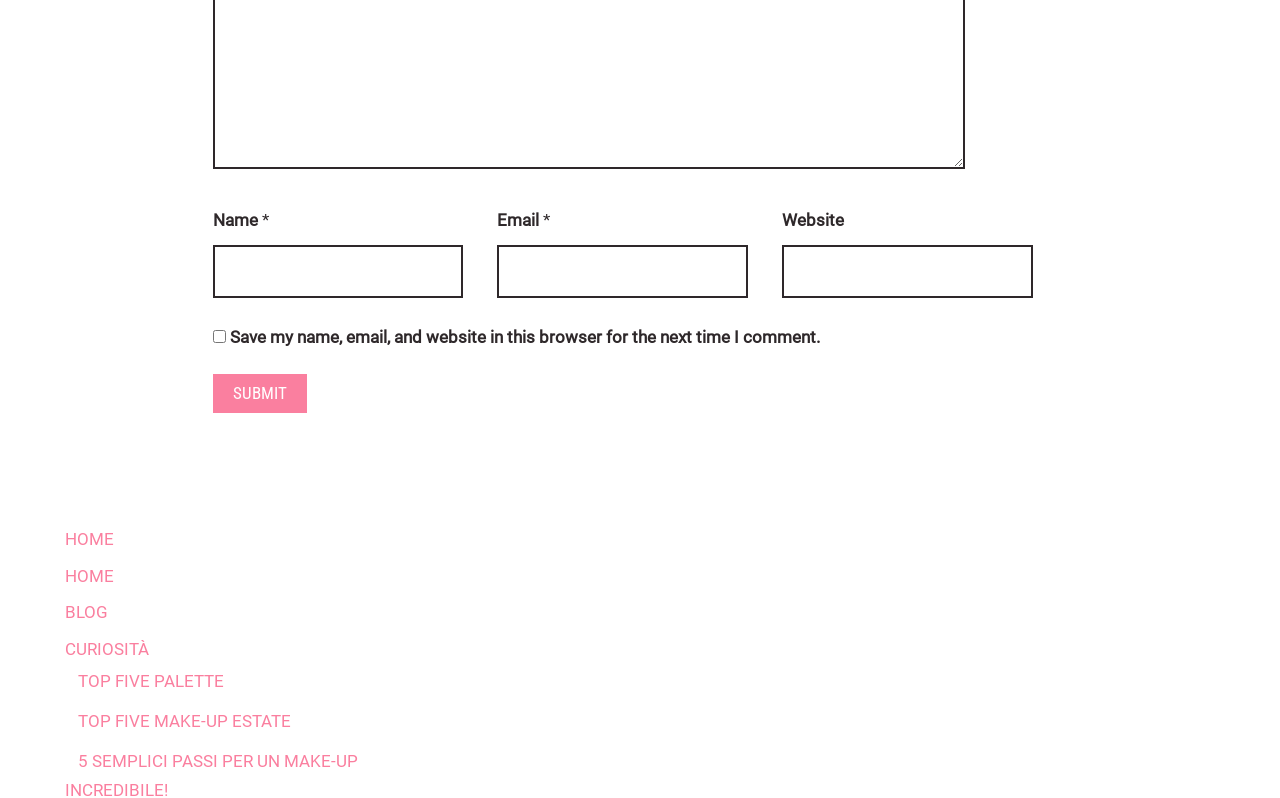Please determine the bounding box coordinates of the element's region to click for the following instruction: "Input your email".

[0.389, 0.307, 0.585, 0.373]